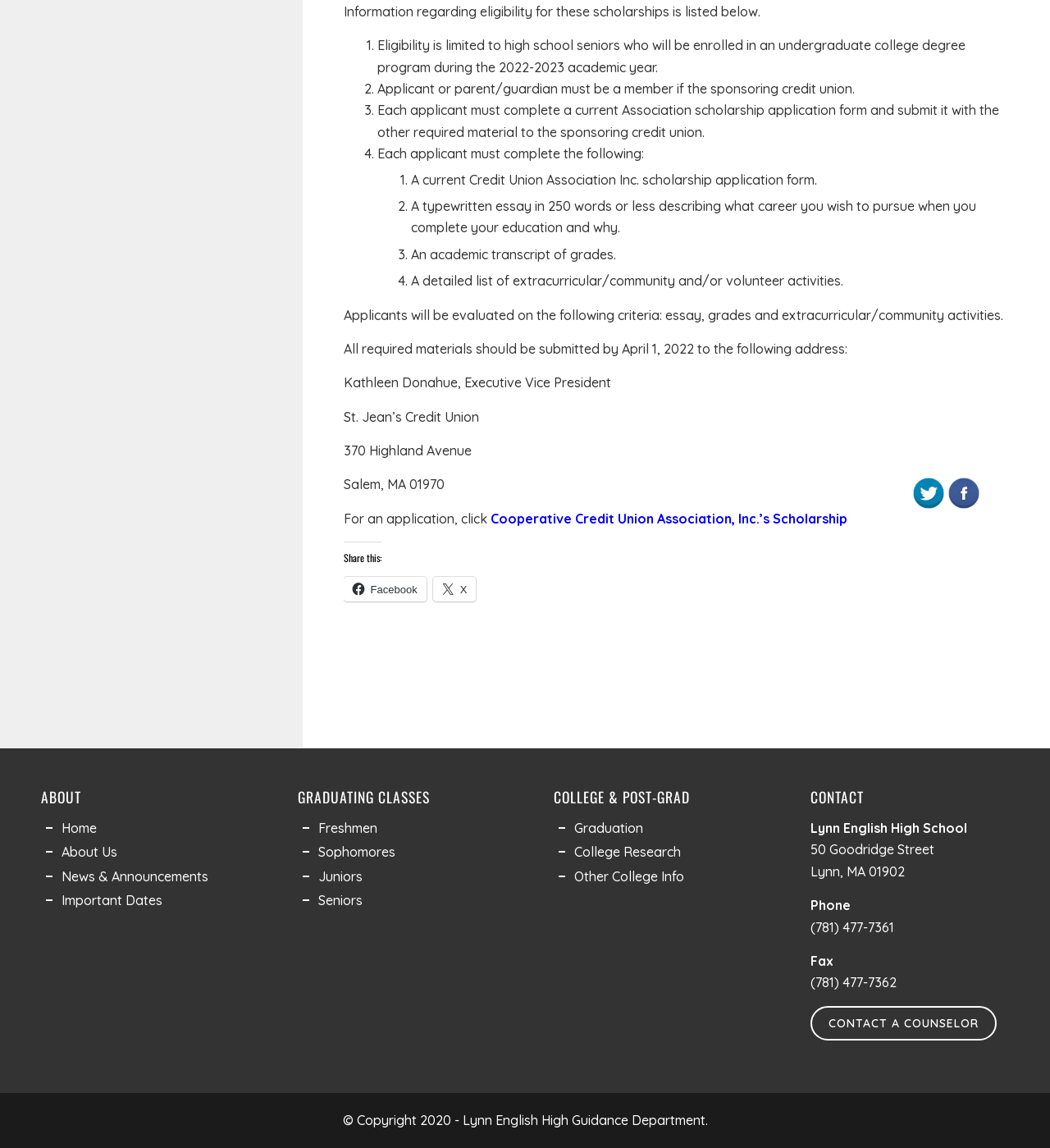Given the description of the UI element: "Final phase of migration begins", predict the bounding box coordinates in the form of [left, top, right, bottom], with each value being a float between 0 and 1.

None